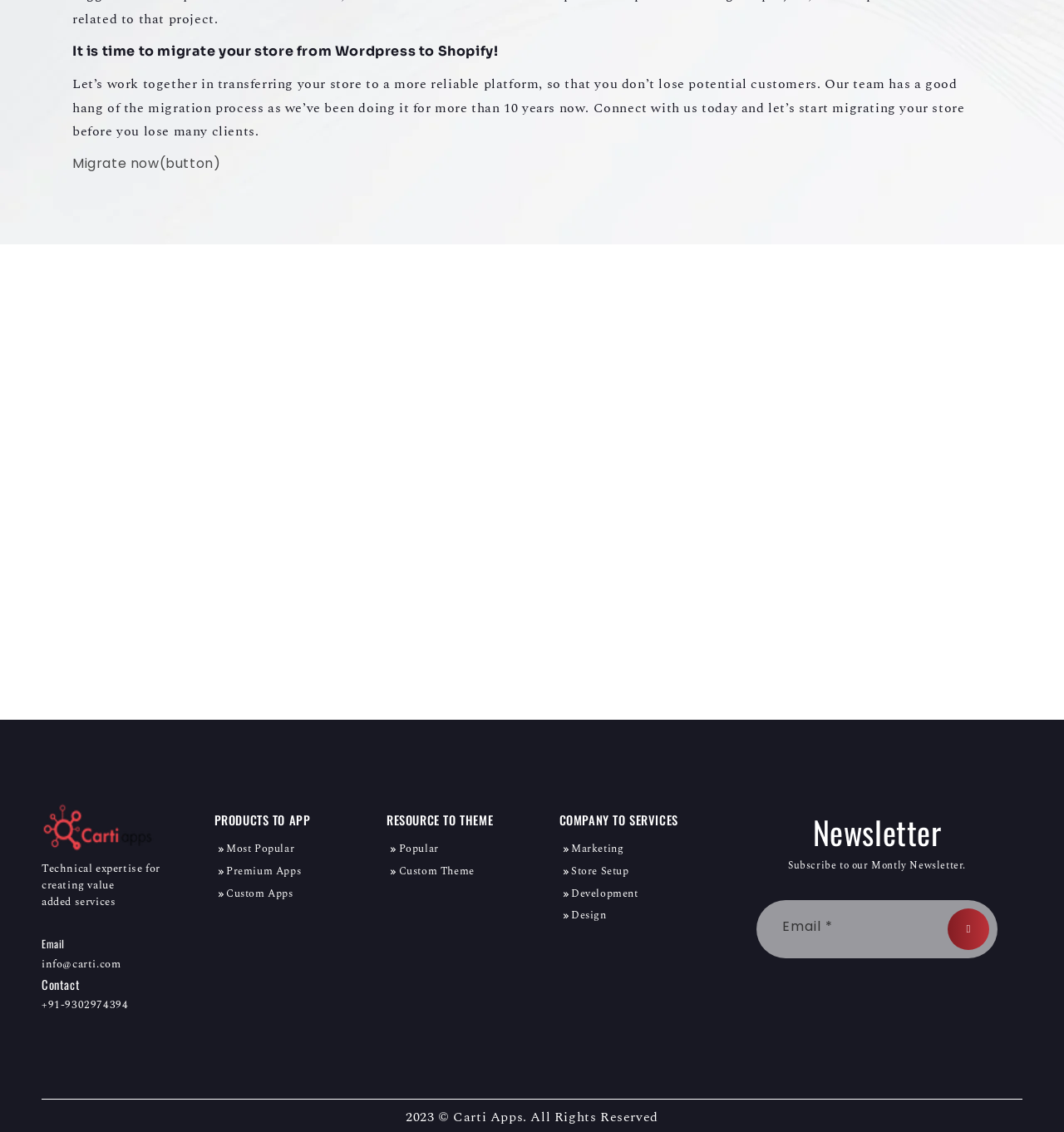Locate the bounding box coordinates of the area where you should click to accomplish the instruction: "Migrate now".

[0.068, 0.136, 0.207, 0.153]